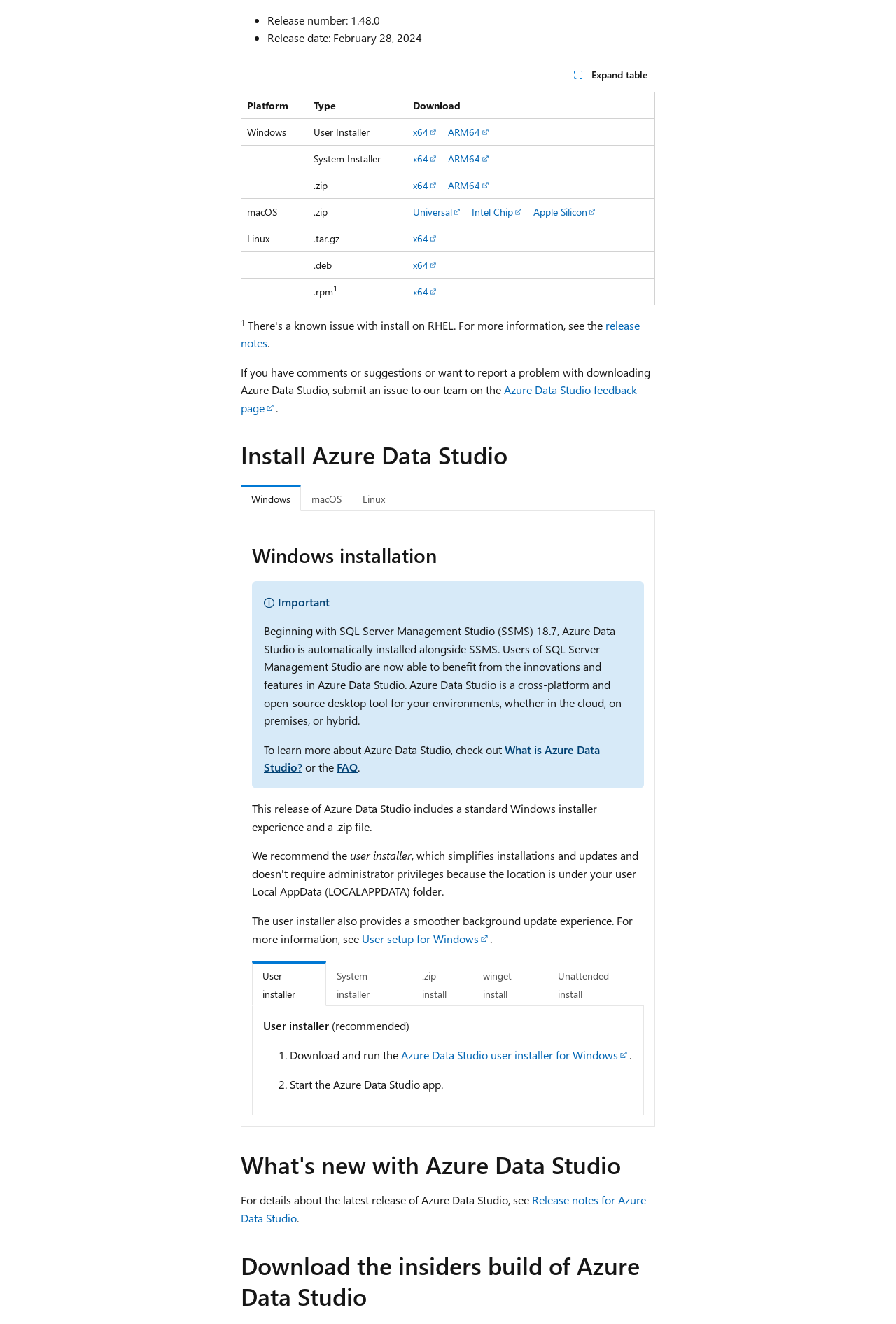Please give a succinct answer using a single word or phrase:
Where can users submit issues or feedback about Azure Data Studio?

Azure Data Studio feedback page